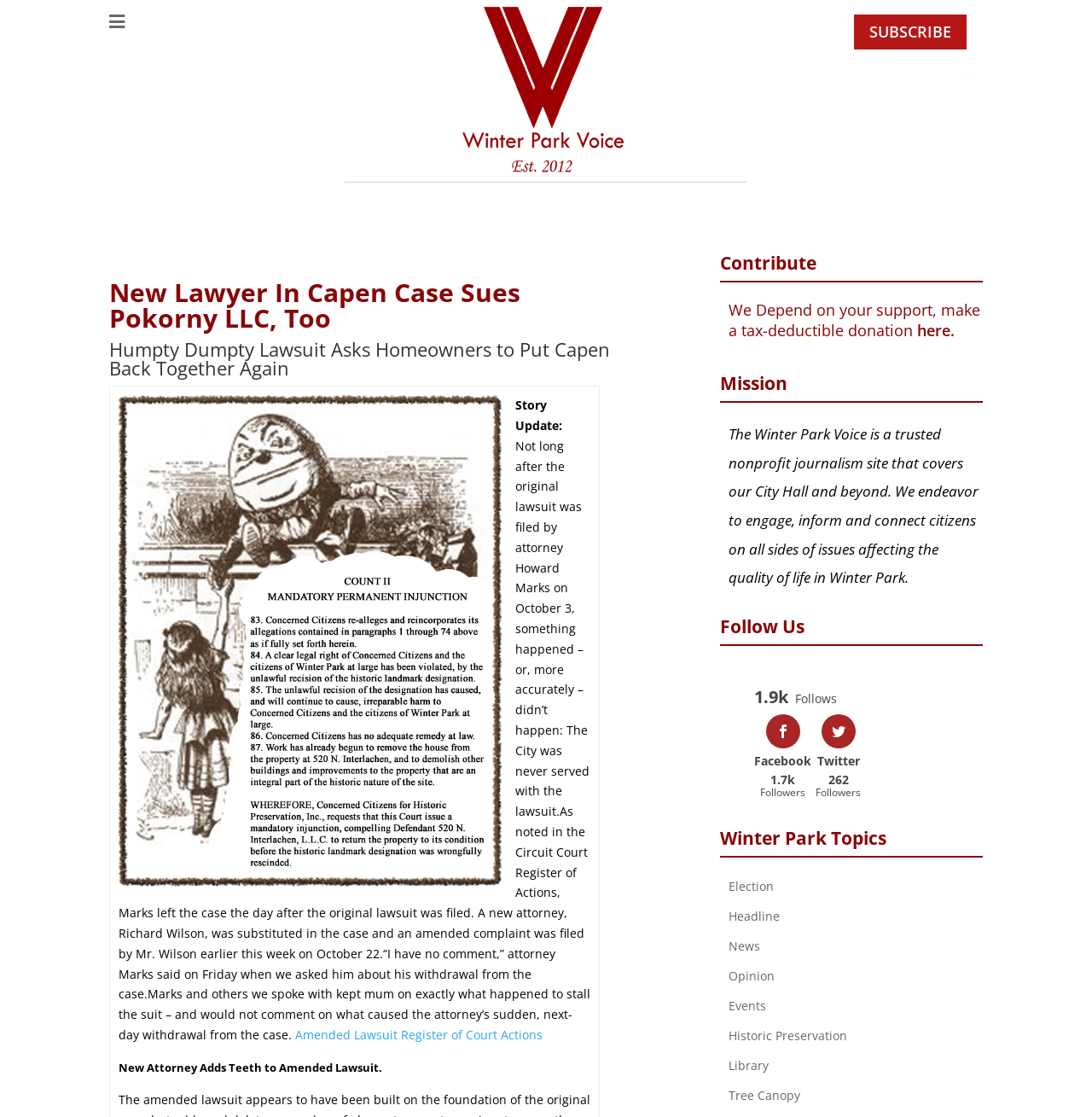Please give the bounding box coordinates of the area that should be clicked to fulfill the following instruction: "Click the link to subscribe". The coordinates should be in the format of four float numbers from 0 to 1, i.e., [left, top, right, bottom].

[0.782, 0.013, 0.885, 0.045]